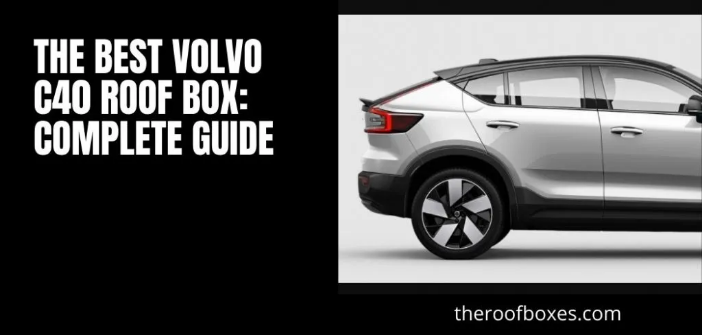Answer the question briefly using a single word or phrase: 
What is the website name at the bottom right?

theroofboxes.com